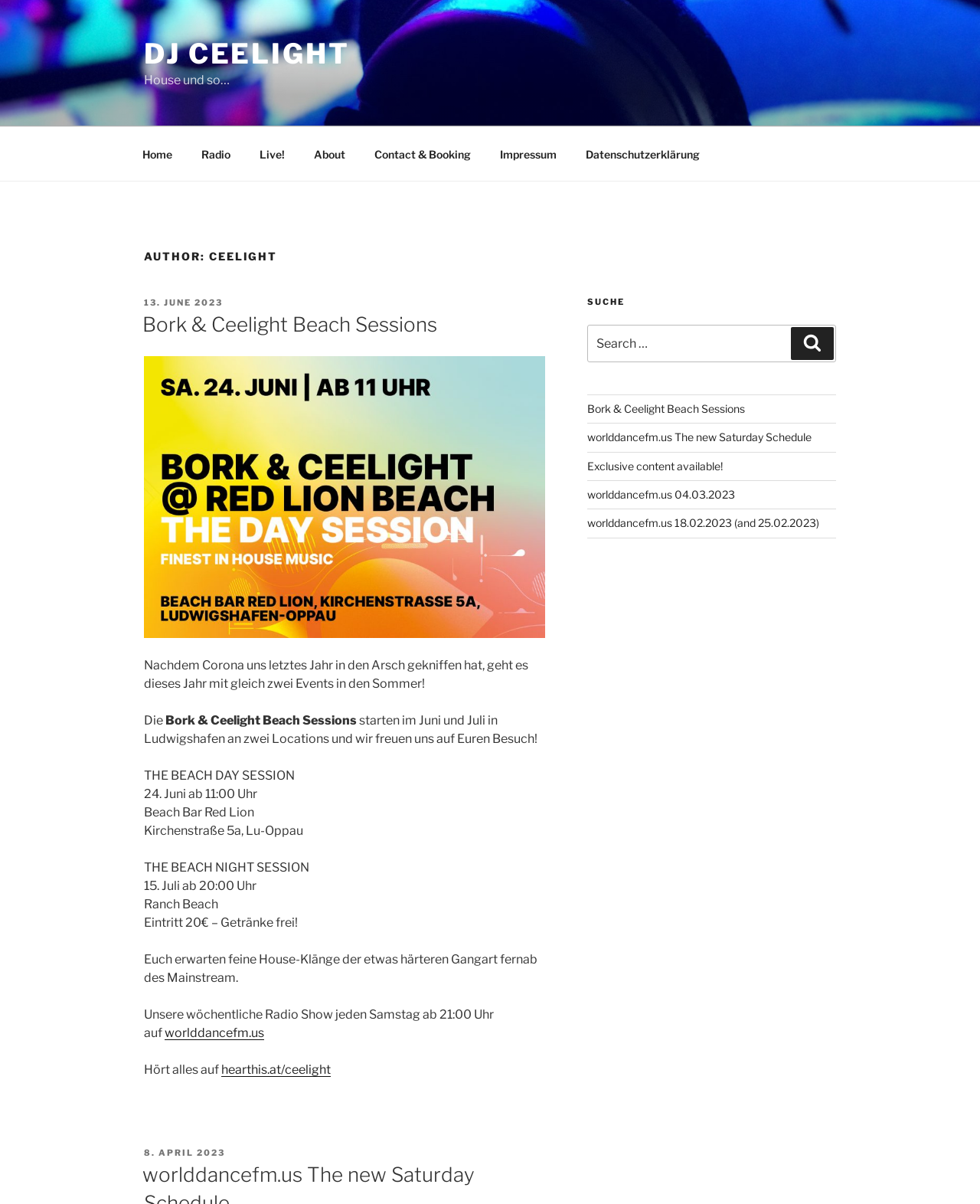Predict the bounding box of the UI element based on the description: "Journal". The coordinates should be four float numbers between 0 and 1, formatted as [left, top, right, bottom].

None